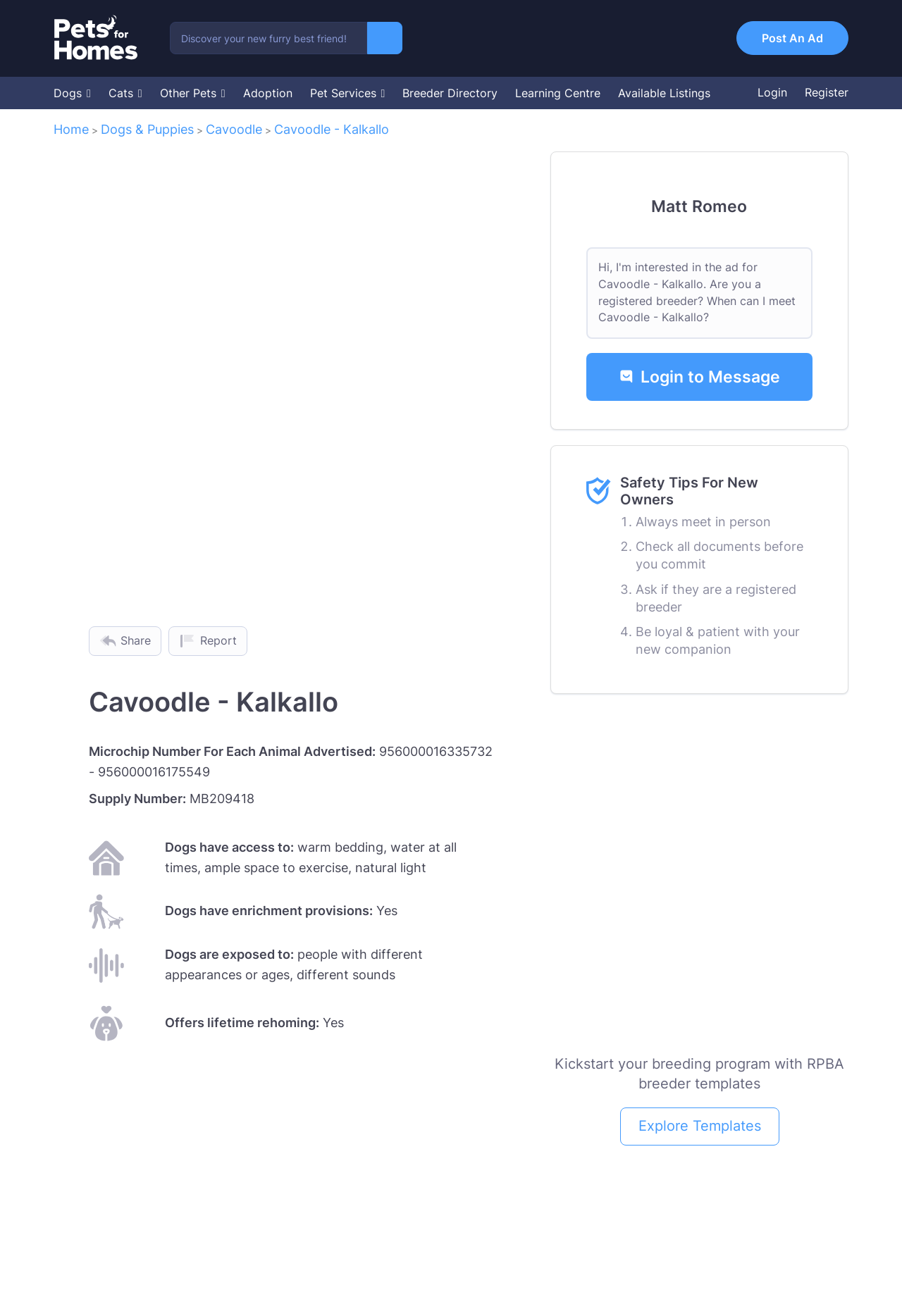What is the microchip number of the dog?
Using the image as a reference, deliver a detailed and thorough answer to the question.

The microchip number of the dog is mentioned in the StaticText '956000016335732 - 956000016175549' which is located below the heading 'Cavoodle - Kalkallo'.